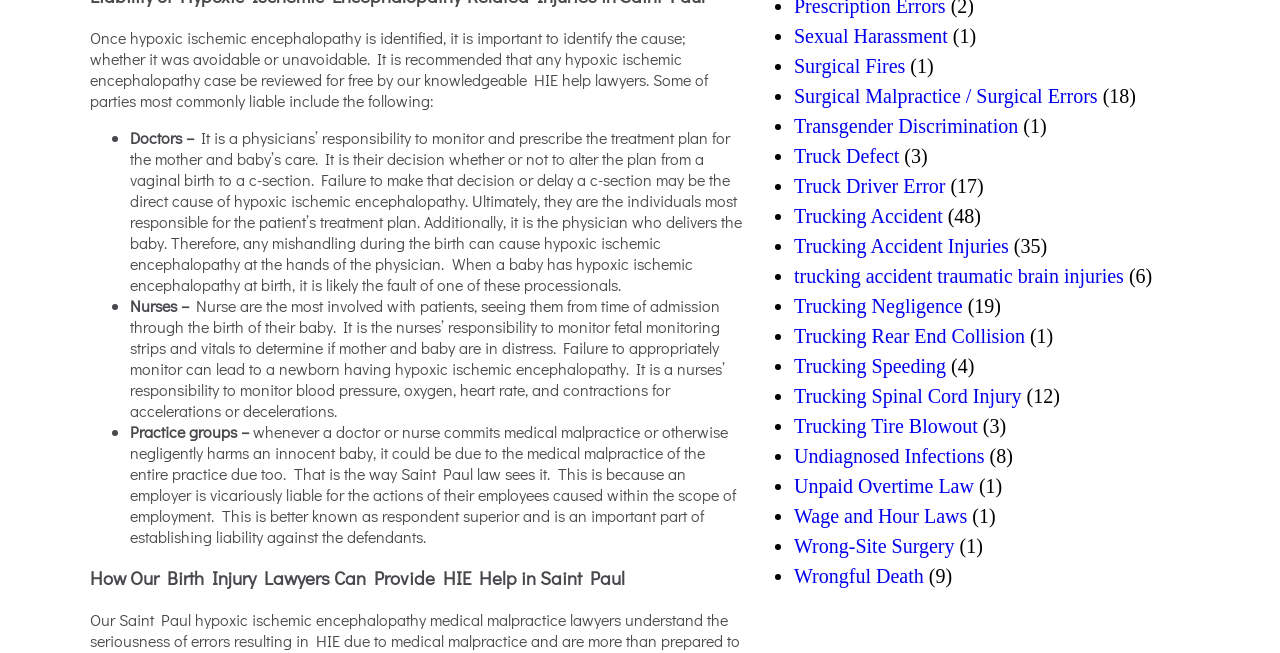Please determine the bounding box of the UI element that matches this description: Sexual Harassment. The coordinates should be given as (top-left x, top-left y, bottom-right x, bottom-right y), with all values between 0 and 1.

[0.62, 0.039, 0.741, 0.073]